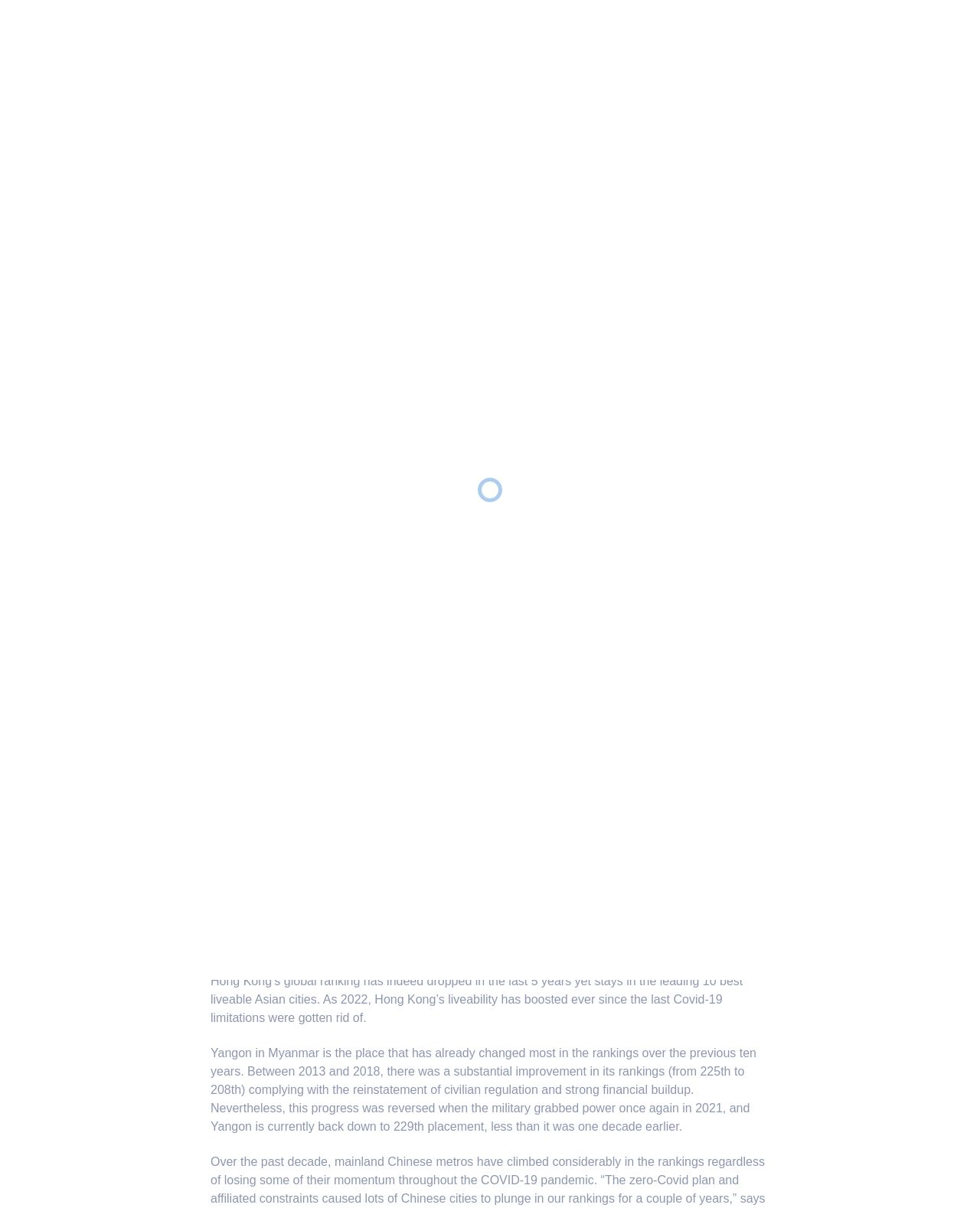Using the provided element description, identify the bounding box coordinates as (top-left x, top-left y, bottom-right x, bottom-right y). Ensure all values are between 0 and 1. Description: alt="lentor-hills-residences-condo-logo-by-guocoland-hong-leong-singapore-1"

[0.066, 0.012, 0.209, 0.057]